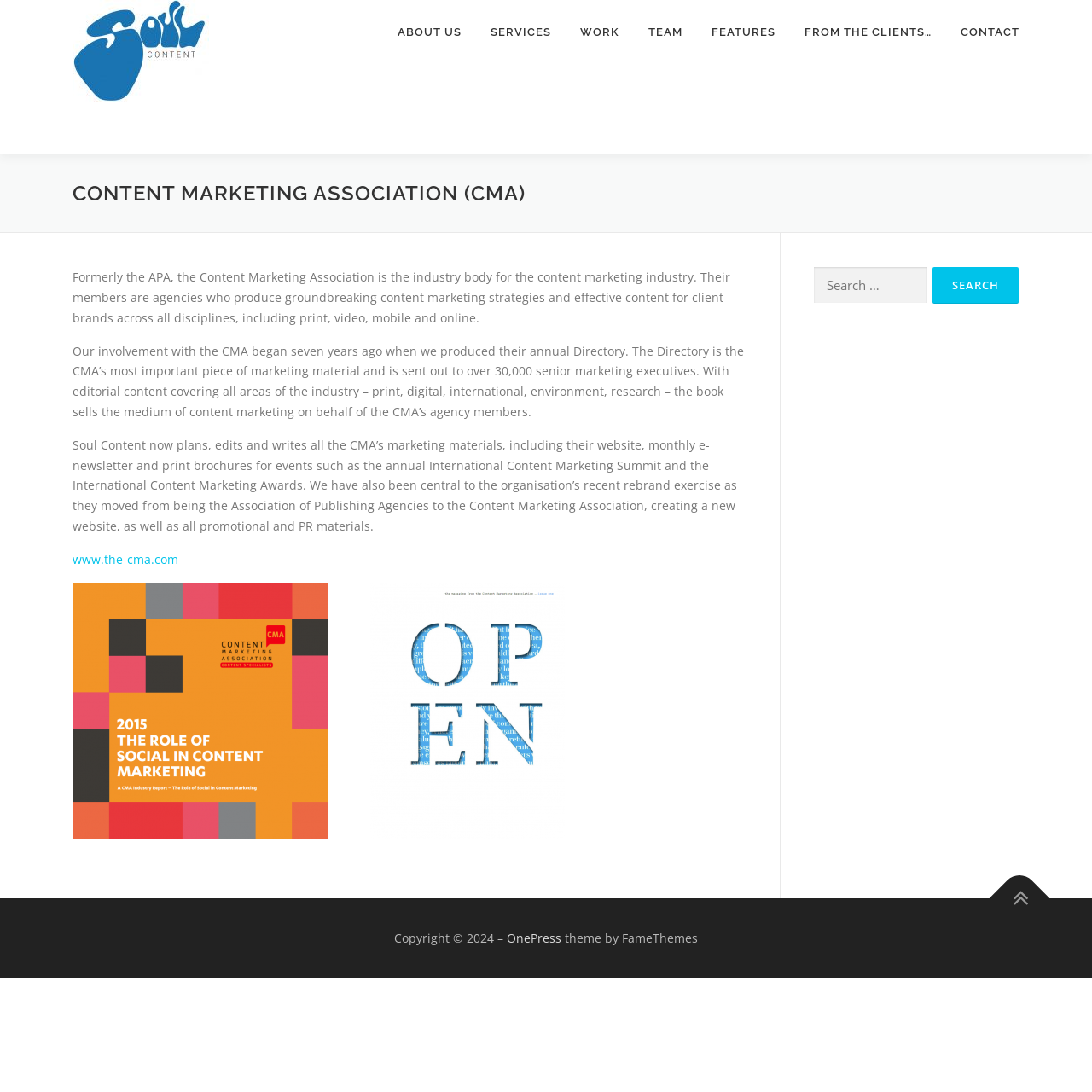Describe the webpage meticulously, covering all significant aspects.

The webpage is about the Content Marketing Association (CMA), a industry body for the content marketing industry. At the top, there are seven links: "ABOUT US", "SERVICES", "WORK", "TEAM", "FEATURES", "FROM THE CLIENTS…", and "CONTACT", which are evenly spaced and aligned horizontally. 

Below these links, there is a heading that reads "CONTENT MARKETING ASSOCIATION (CMA)". 

The main content of the webpage is an article that describes the CMA and its activities. The article is divided into three paragraphs. The first paragraph explains that the CMA is the industry body for the content marketing industry, and its members are agencies that produce groundbreaking content marketing strategies. The second paragraph describes the involvement of Soul Content with the CMA, including producing their annual Directory. The third paragraph explains that Soul Content now plans, edits, and writes all the CMA's marketing materials, including their website, monthly e-newsletter, and print brochures.

To the right of the article, there is a complementary section that contains a search function. The search function consists of a search box and a "Search" button. 

At the bottom of the webpage, there is a footer section that contains copyright information, a link to "OnePress", and a theme credit to "FameThemes". There is also a social media link icon on the right side of the footer section.